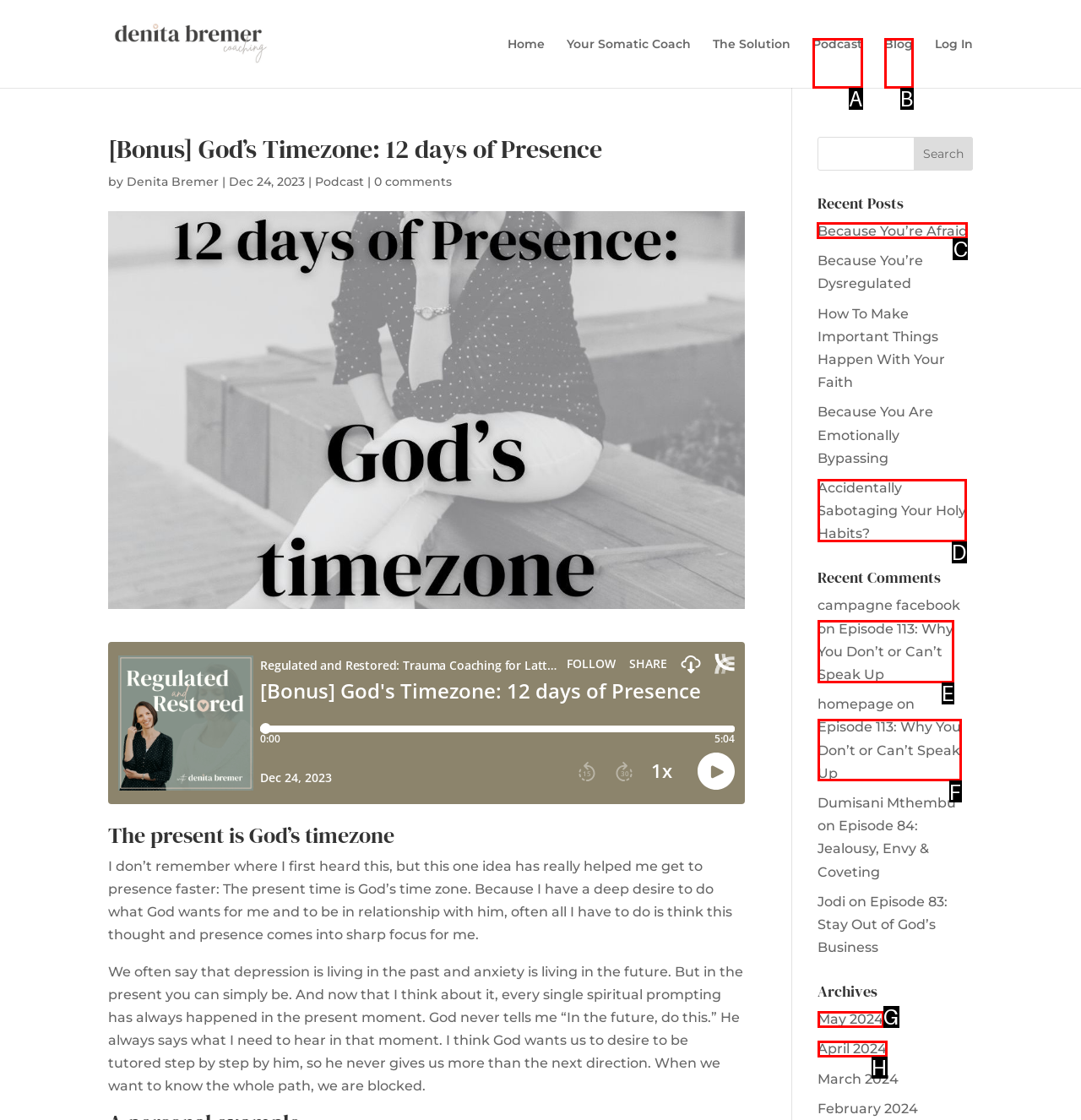Tell me which one HTML element you should click to complete the following task: Read the recent post 'Because You’re Afraid'
Answer with the option's letter from the given choices directly.

C